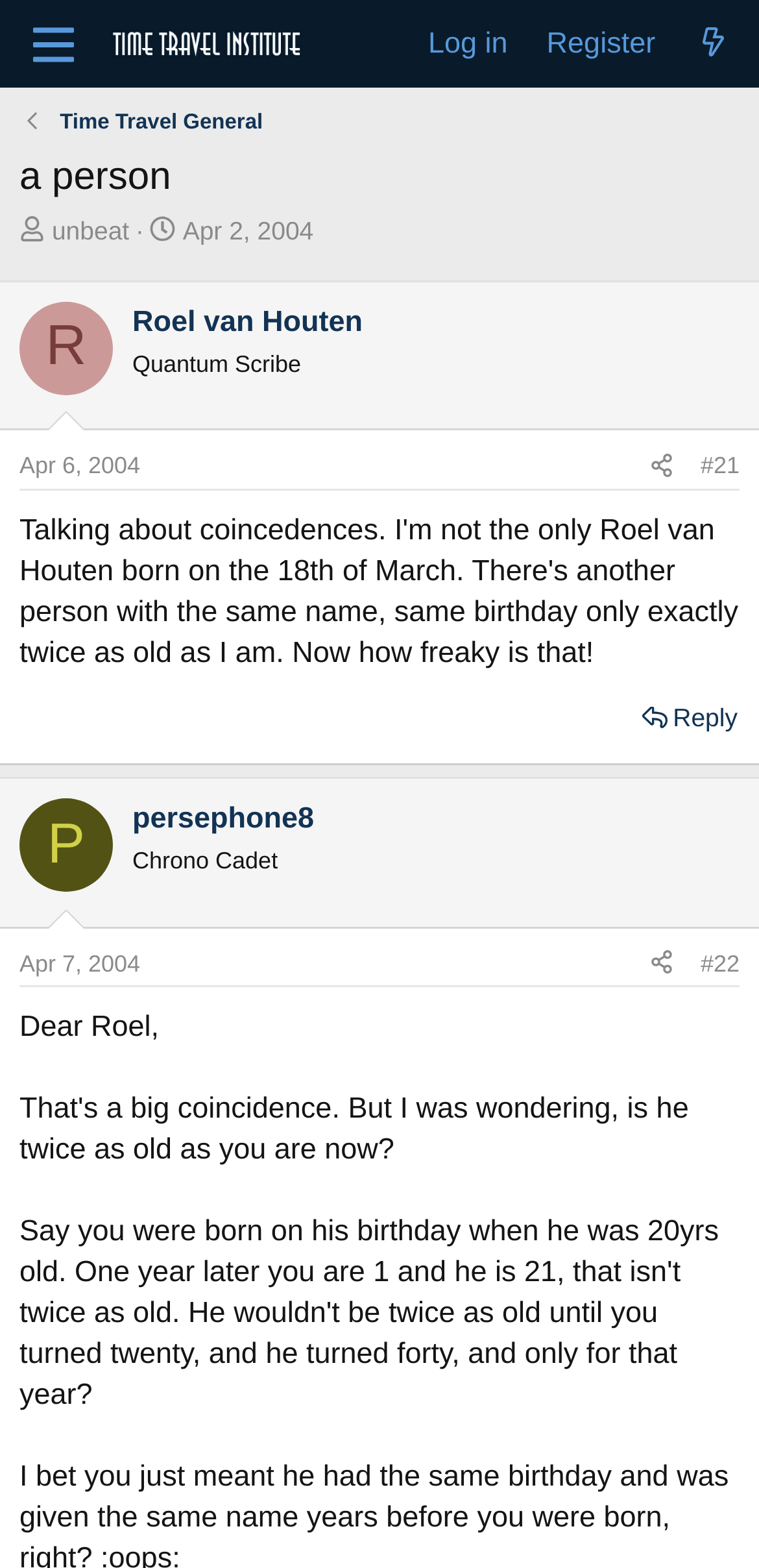Determine the bounding box coordinates of the section to be clicked to follow the instruction: "Visit the 'Time Travel Institute' page". The coordinates should be given as four float numbers between 0 and 1, formatted as [left, top, right, bottom].

[0.143, 0.017, 0.4, 0.039]